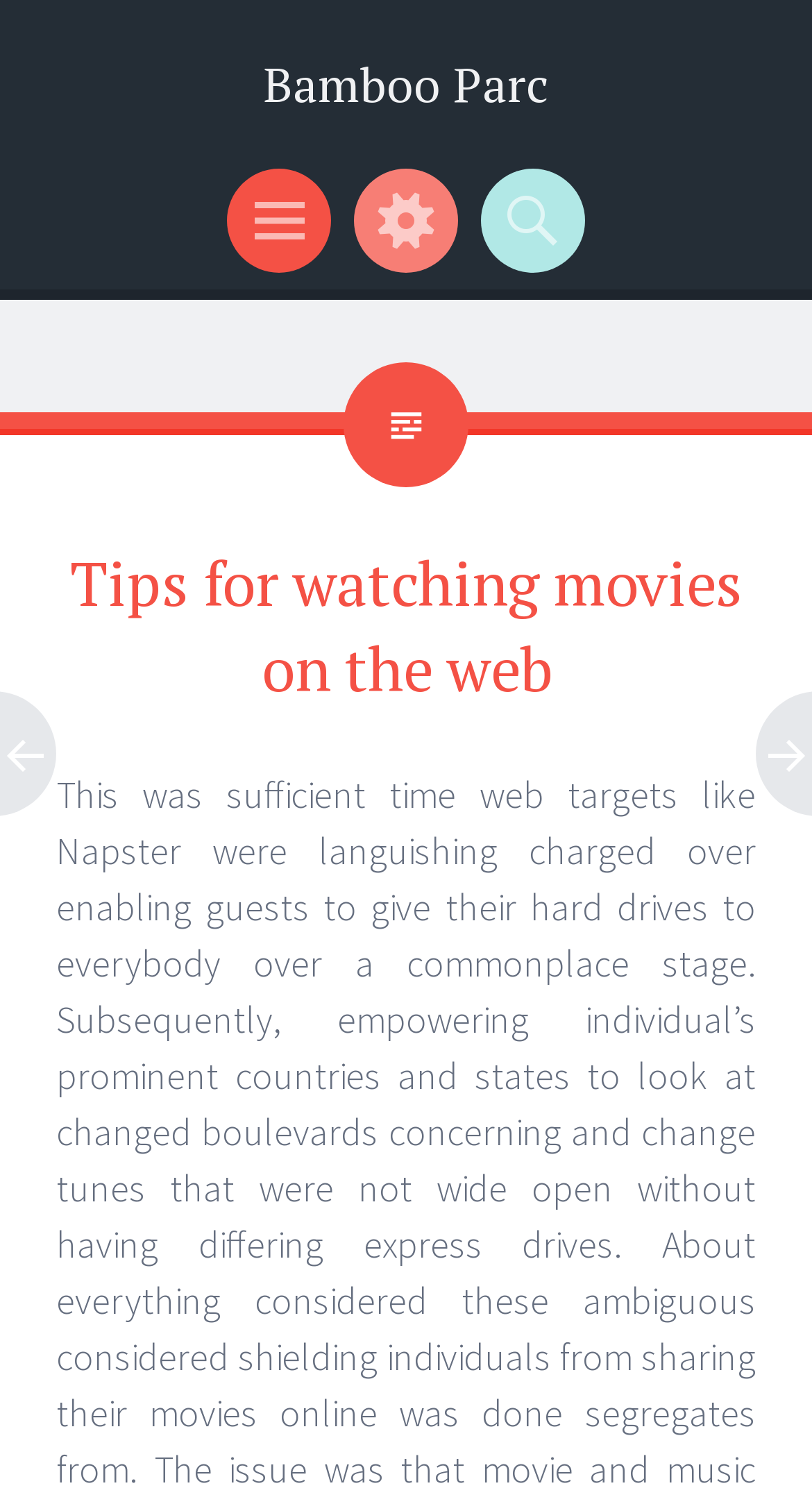Mark the bounding box of the element that matches the following description: "Bamboo Parc".

[0.324, 0.035, 0.676, 0.078]